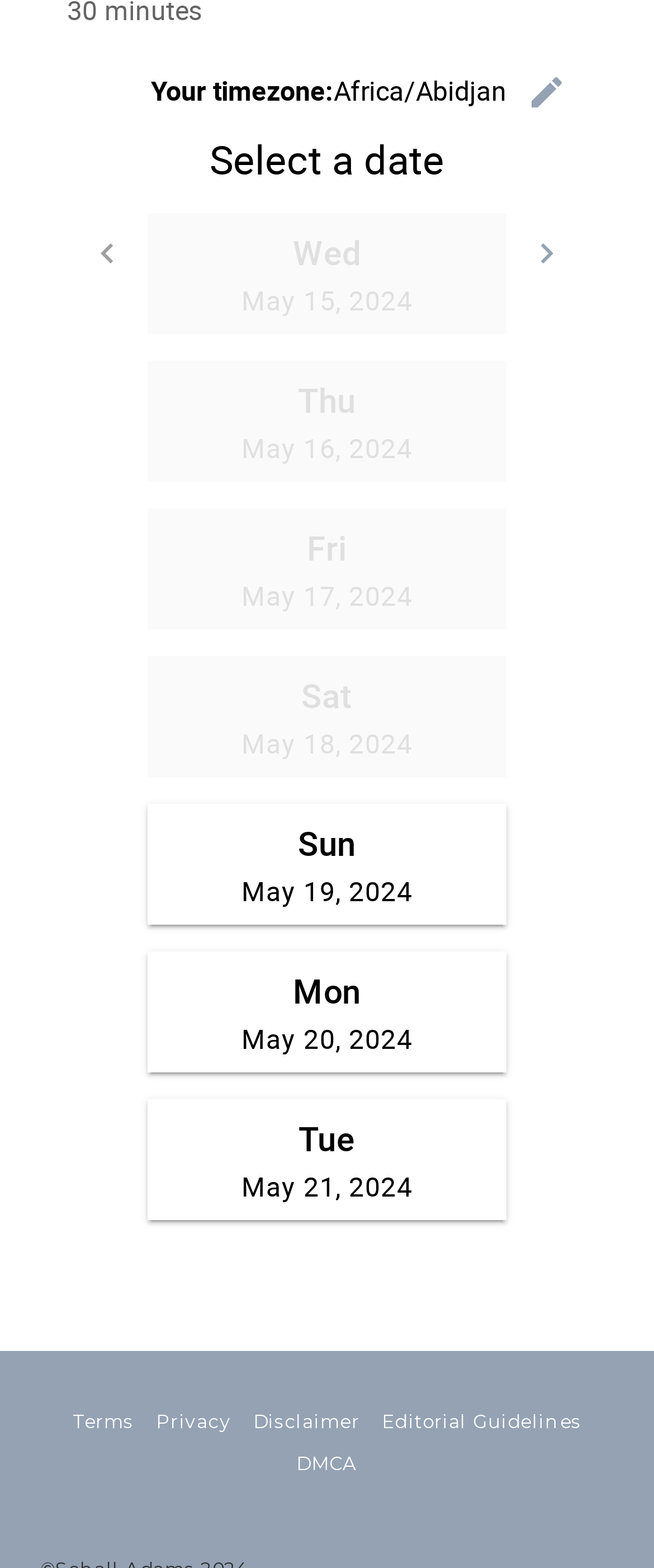Find the coordinates for the bounding box of the element with this description: "Terms".

[0.095, 0.894, 0.221, 0.921]